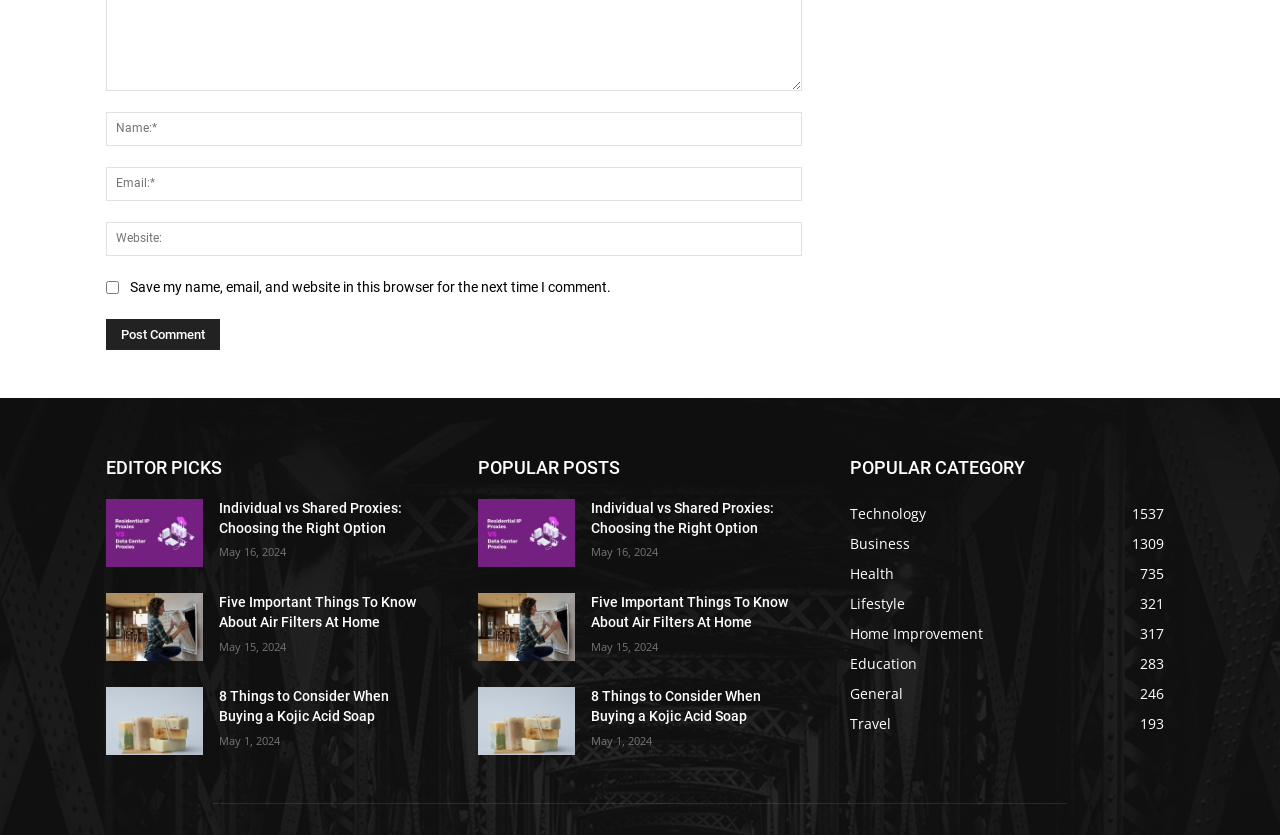For the element described, predict the bounding box coordinates as (top-left x, top-left y, bottom-right x, bottom-right y). All values should be between 0 and 1. Element description: name="submit" value="Post Comment"

[0.083, 0.382, 0.172, 0.42]